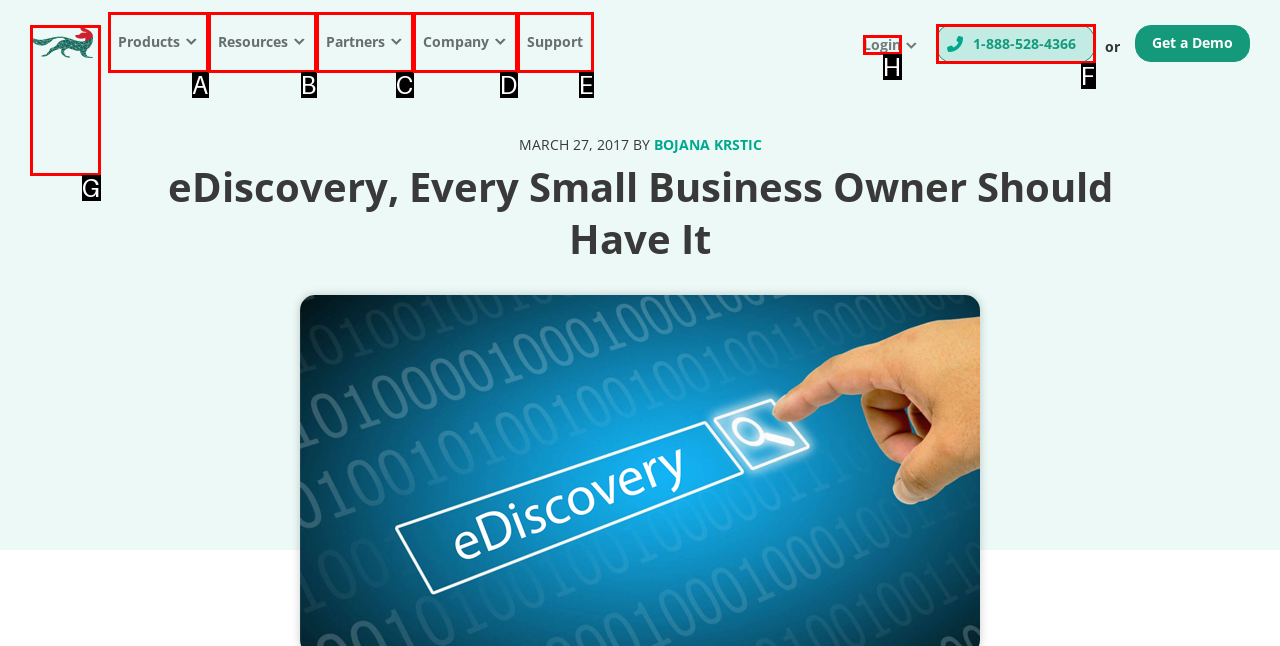Match the HTML element to the description: 1-888-528-4366. Answer with the letter of the correct option from the provided choices.

F